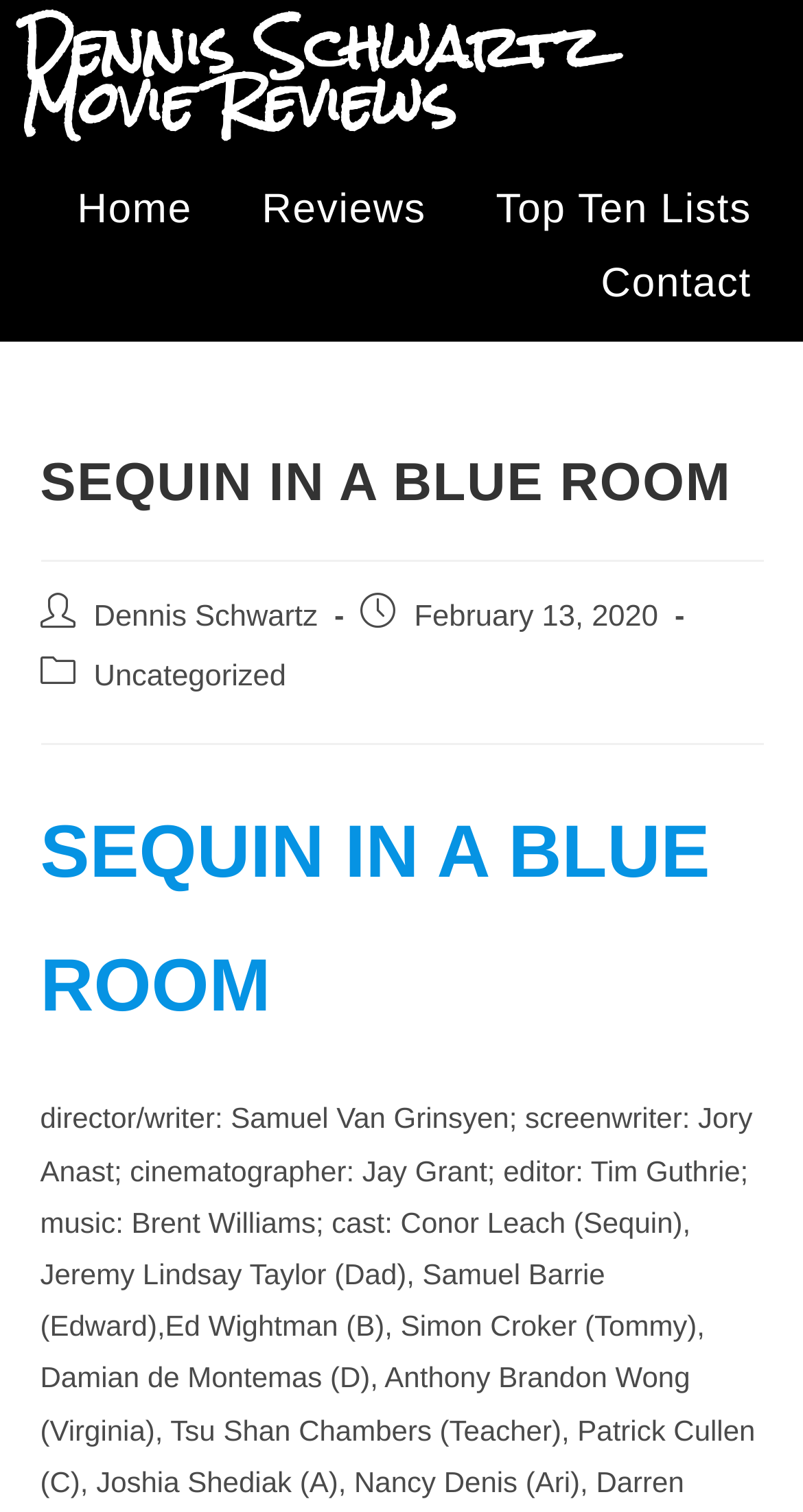Describe the entire webpage, focusing on both content and design.

The webpage is a movie review page, specifically for the movie "Sequin in a Blue Room". At the top, there is a heading that reads "Dennis Schwartz Movie Reviews". Below this heading, there is a navigation menu with four links: "Home", "Reviews", "Top Ten Lists", and "Contact", which are aligned horizontally across the top of the page.

Below the navigation menu, there is a header section that contains the title of the movie review, "Sequin in a Blue Room", in a large font size. To the right of the title, there is a link to the author's name, "Dennis Schwartz", and a date, "February 13, 2020", which indicates when the review was published. 

Further down, there is a category link, "Uncategorized", which suggests that the review does not belong to a specific category. Finally, there is a large block of text that contains the actual movie review, which is also titled "Sequin in a Blue Room".